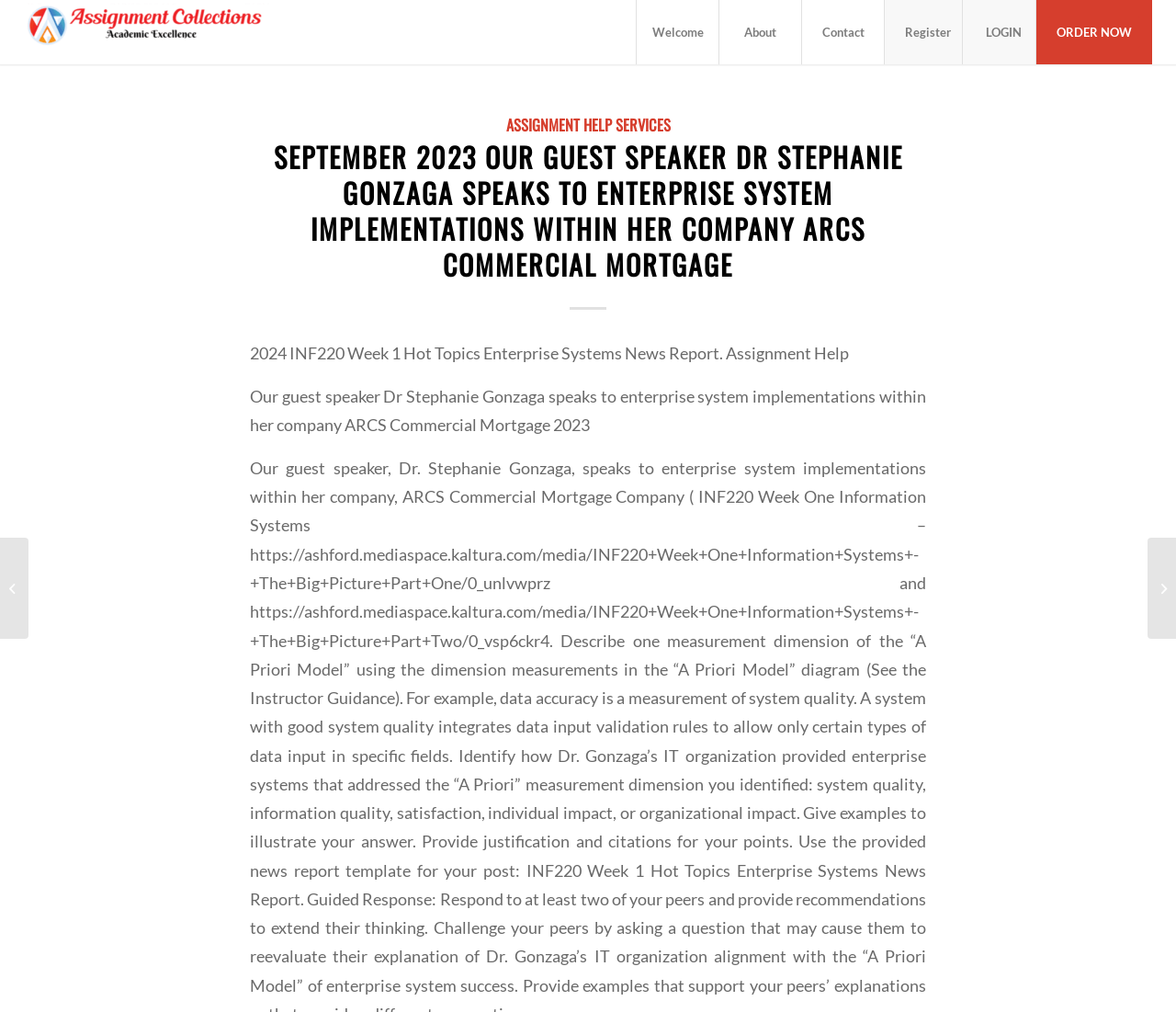Determine the bounding box coordinates for the UI element with the following description: "Assignment Help Services". The coordinates should be four float numbers between 0 and 1, represented as [left, top, right, bottom].

[0.43, 0.112, 0.57, 0.134]